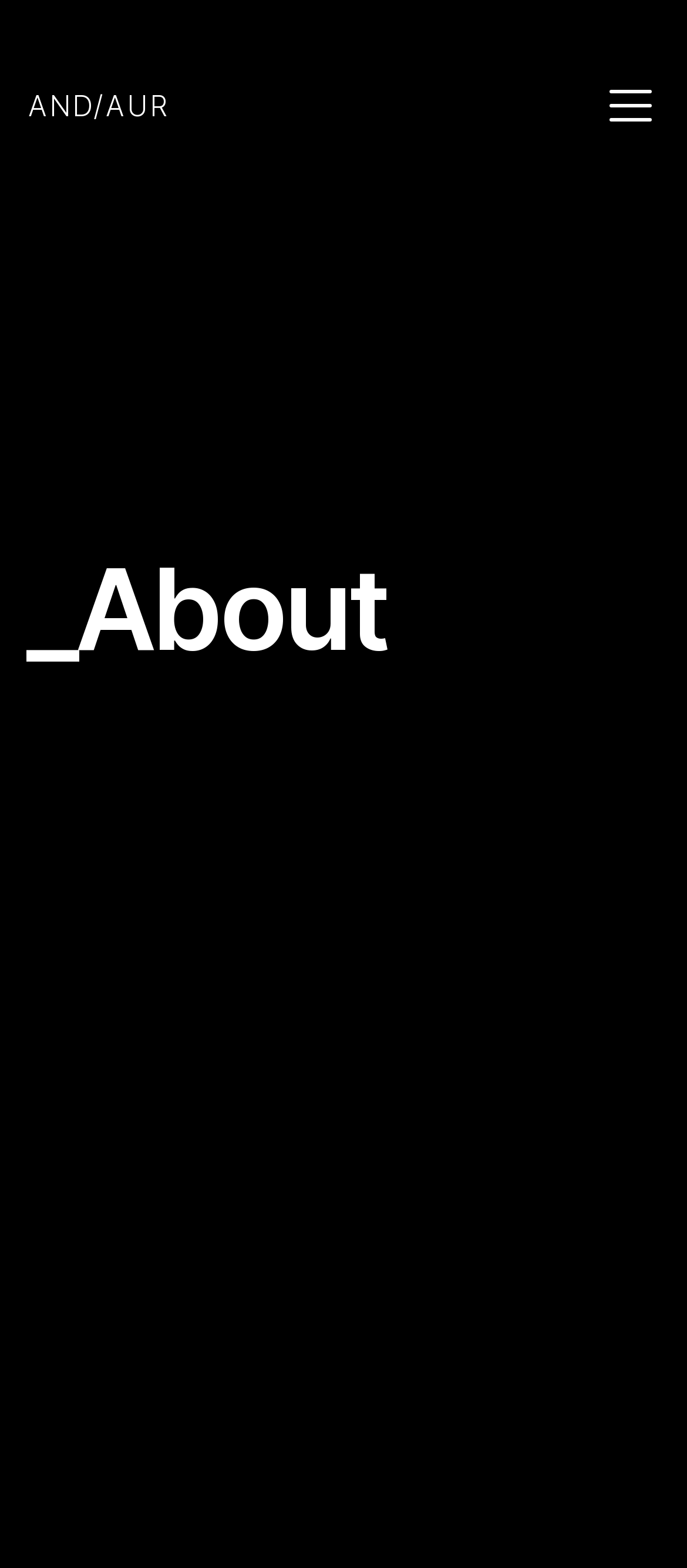Given the element description: "parent_node: AND/AUR", predict the bounding box coordinates of this UI element. The coordinates must be four float numbers between 0 and 1, given as [left, top, right, bottom].

[0.877, 0.049, 0.959, 0.085]